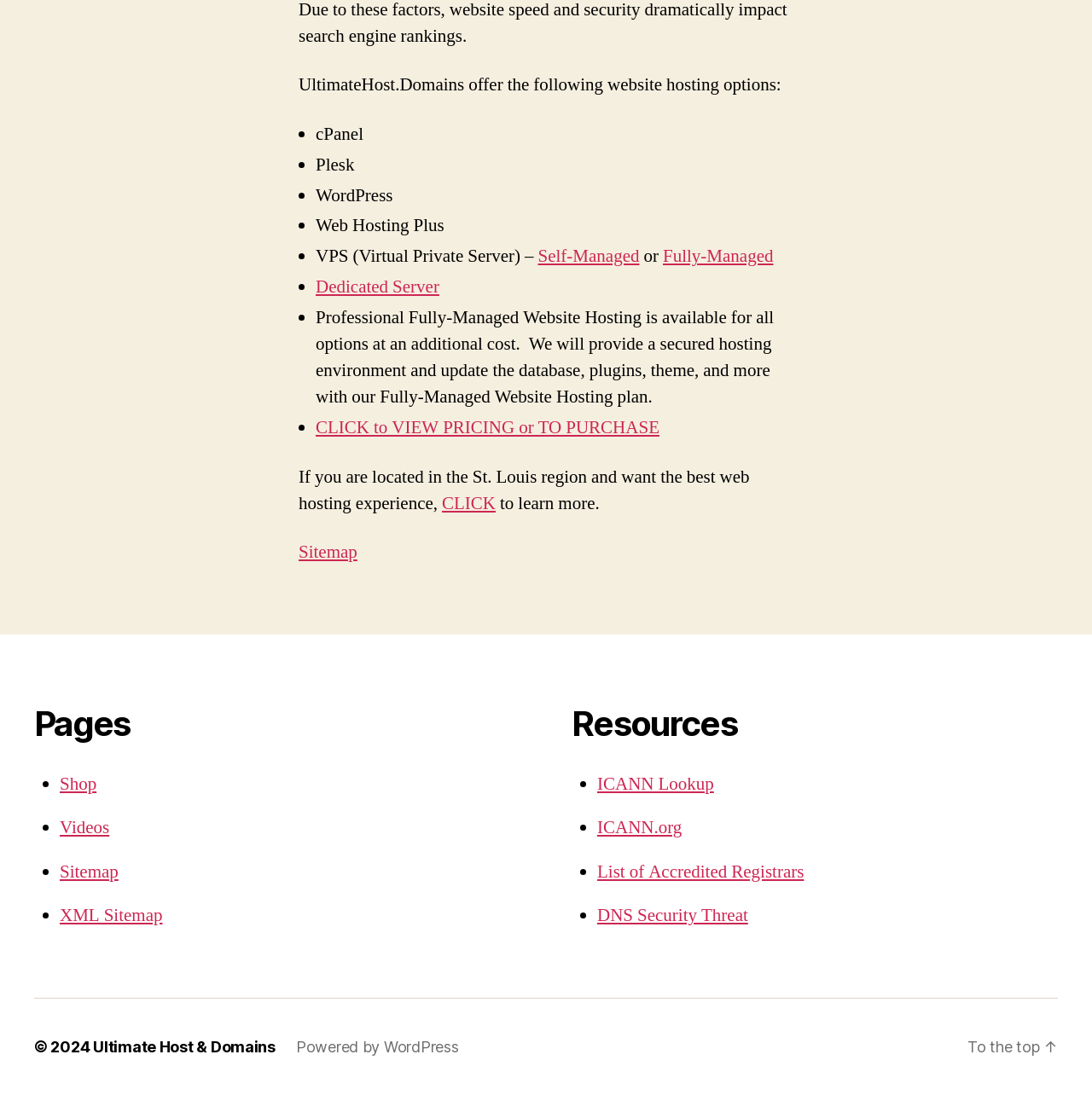Determine the bounding box coordinates of the section I need to click to execute the following instruction: "Look up ICANN information". Provide the coordinates as four float numbers between 0 and 1, i.e., [left, top, right, bottom].

[0.547, 0.705, 0.654, 0.726]